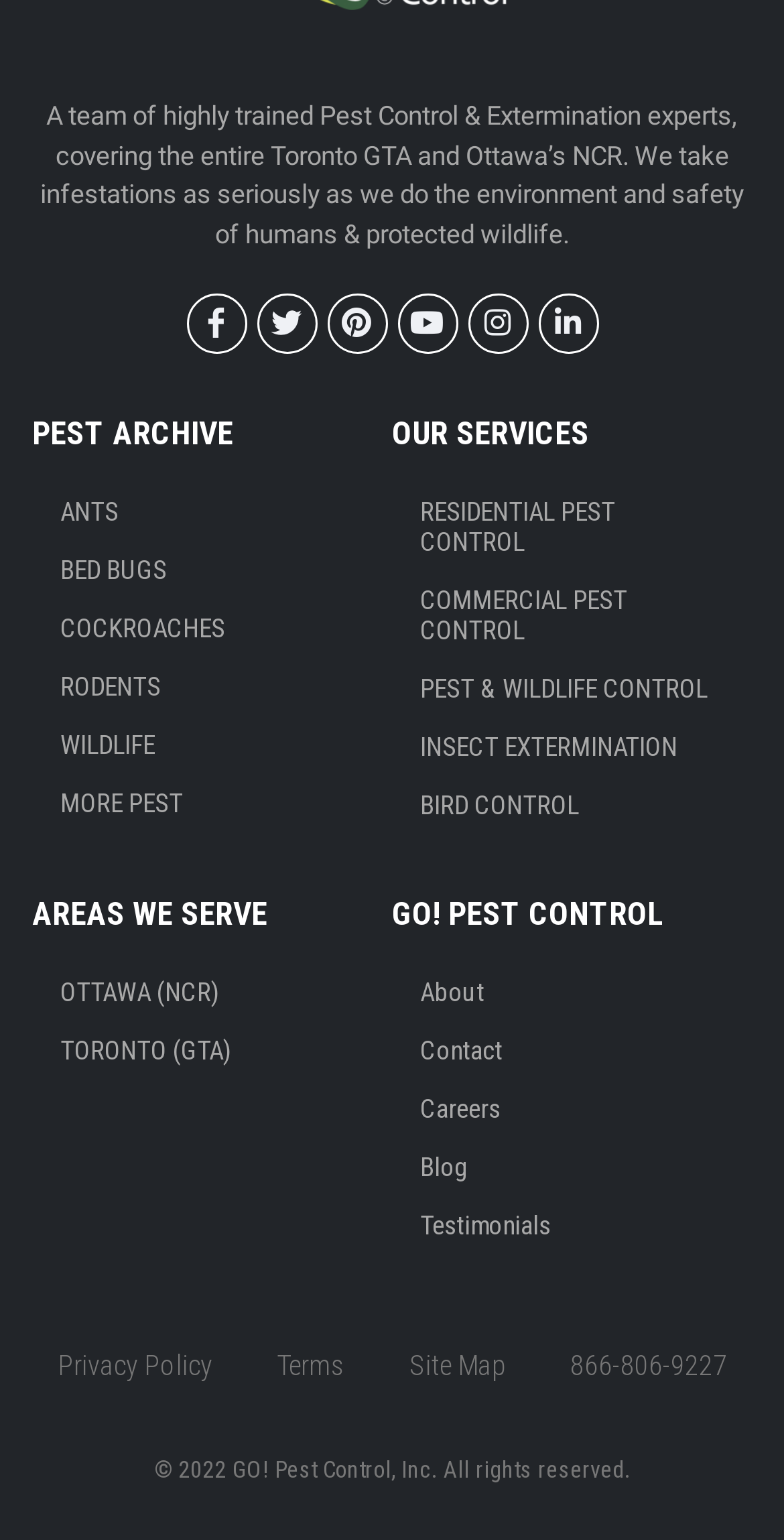Identify the bounding box coordinates of the element that should be clicked to fulfill this task: "Contact the pest control team". The coordinates should be provided as four float numbers between 0 and 1, i.e., [left, top, right, bottom].

[0.5, 0.663, 0.959, 0.701]